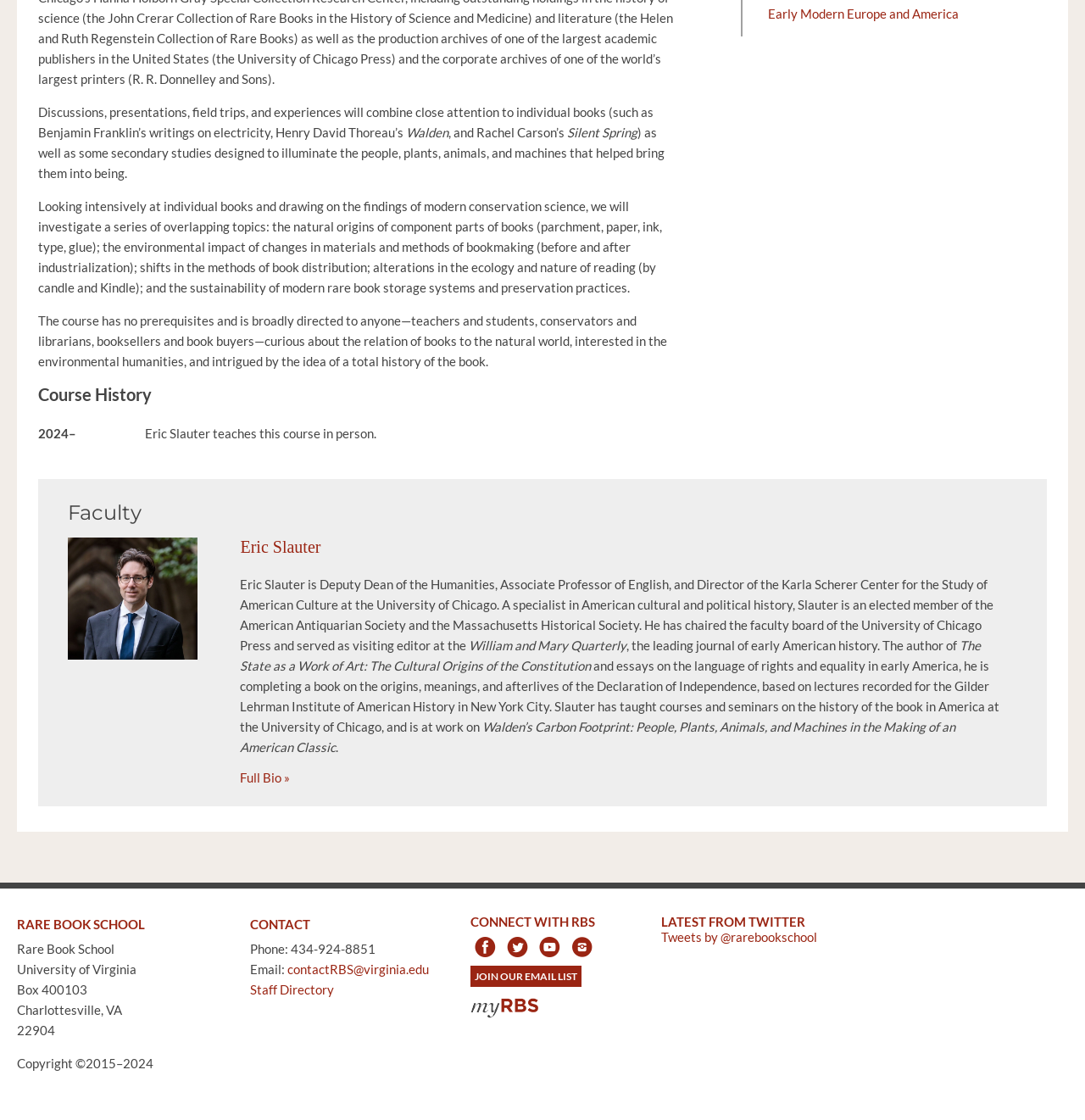Provide the bounding box coordinates of the HTML element described as: "Issues". The bounding box coordinates should be four float numbers between 0 and 1, i.e., [left, top, right, bottom].

None